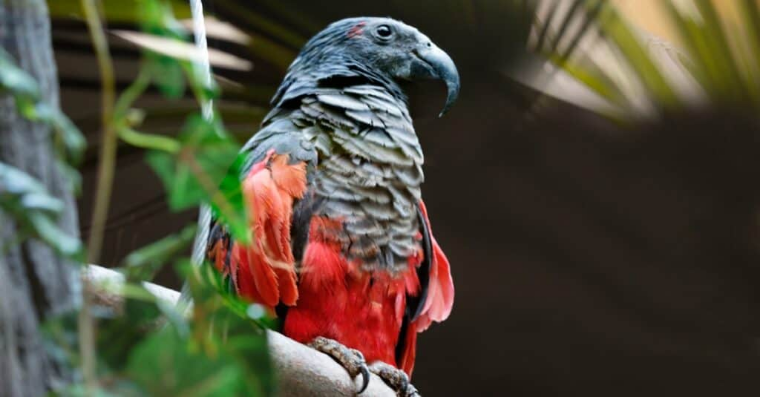Provide a one-word or short-phrase answer to the question:
What is the parrot perched on?

A branch